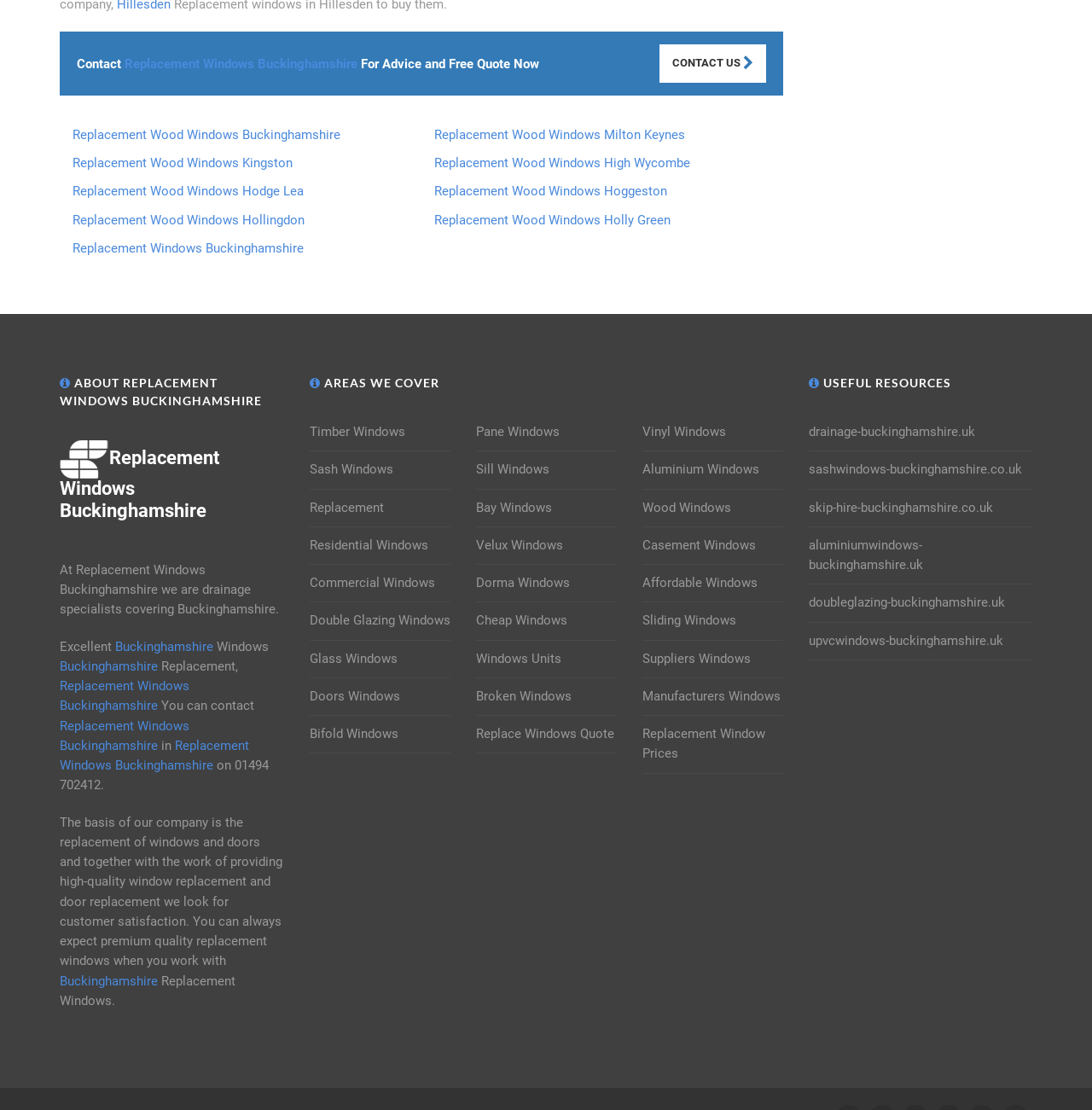Provide the bounding box for the UI element matching this description: "Velux Windows".

[0.436, 0.483, 0.515, 0.5]